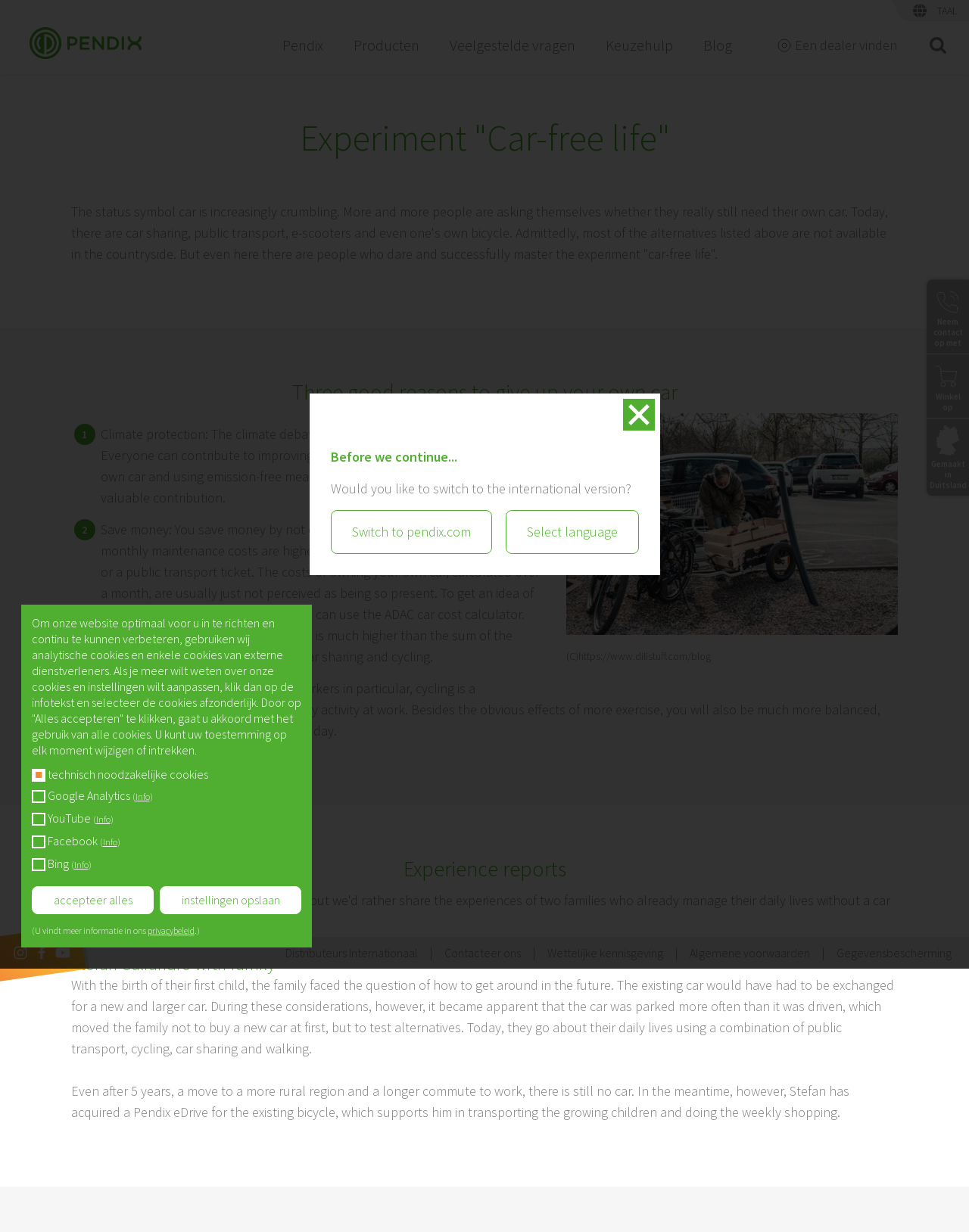Specify the bounding box coordinates of the region I need to click to perform the following instruction: "Contact us". The coordinates must be four float numbers in the range of 0 to 1, i.e., [left, top, right, bottom].

[0.956, 0.227, 1.0, 0.287]